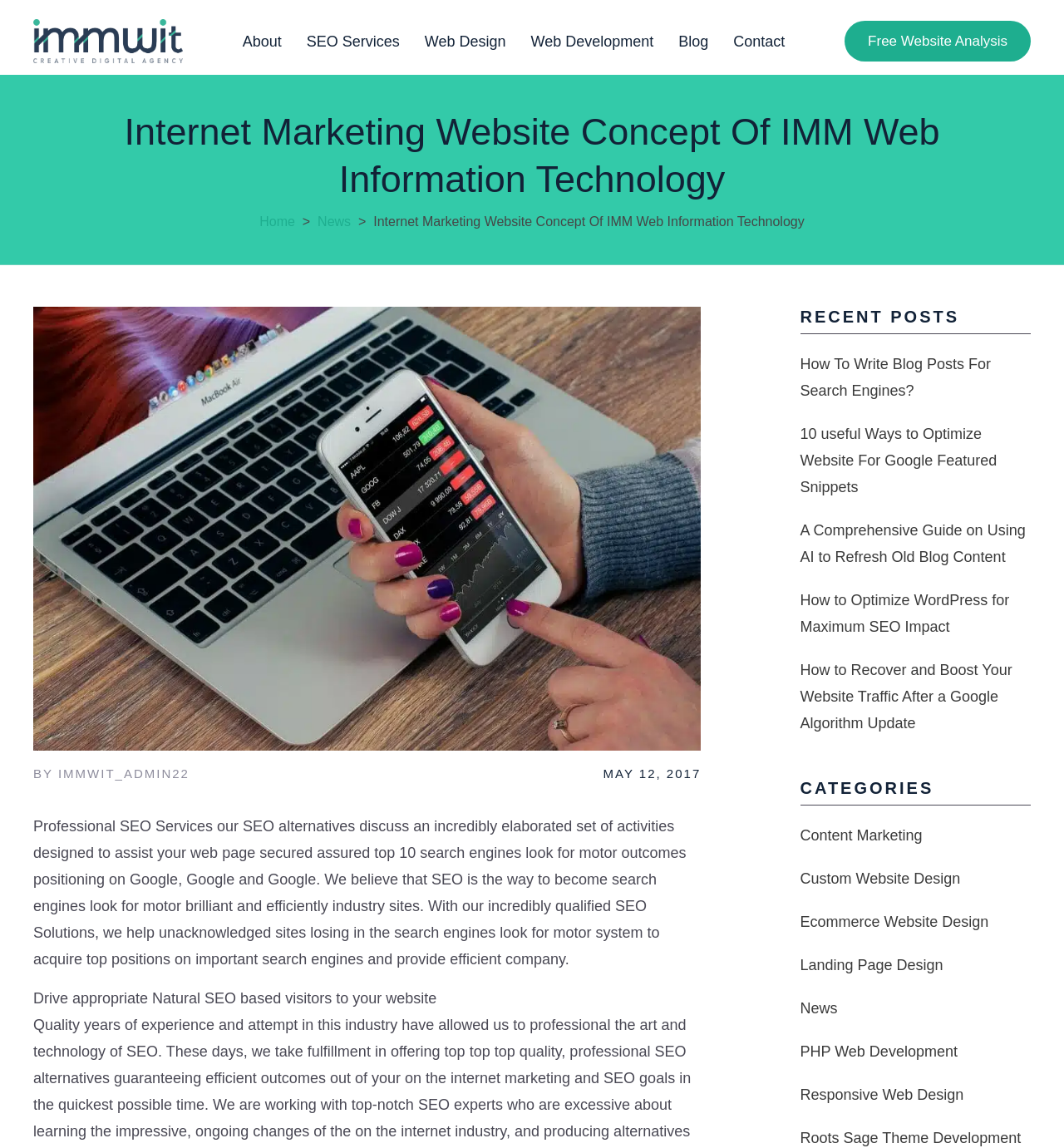Please locate the bounding box coordinates of the element that should be clicked to complete the given instruction: "Click on the 'Contact' link".

[0.678, 0.02, 0.738, 0.052]